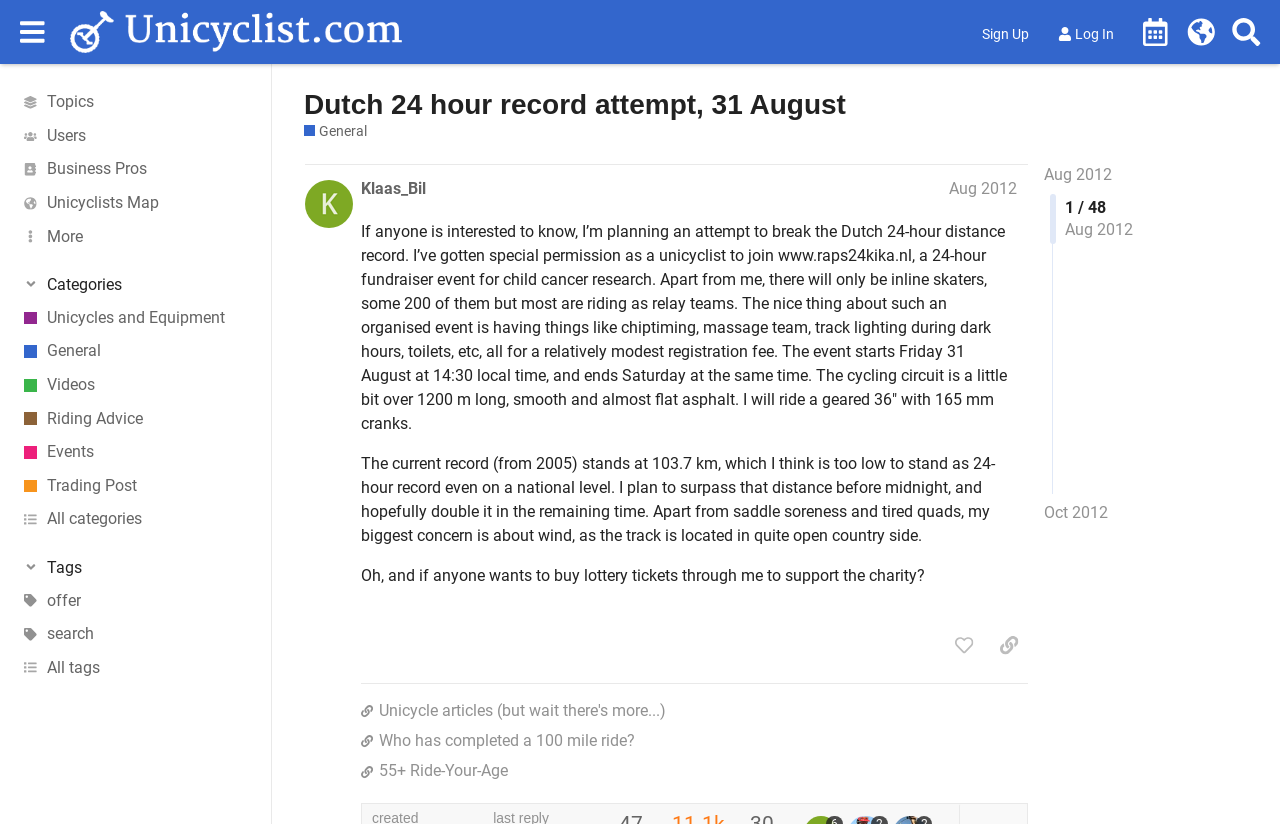Given the element description "Unicycles and Equipment", identify the bounding box of the corresponding UI element.

[0.0, 0.365, 0.212, 0.406]